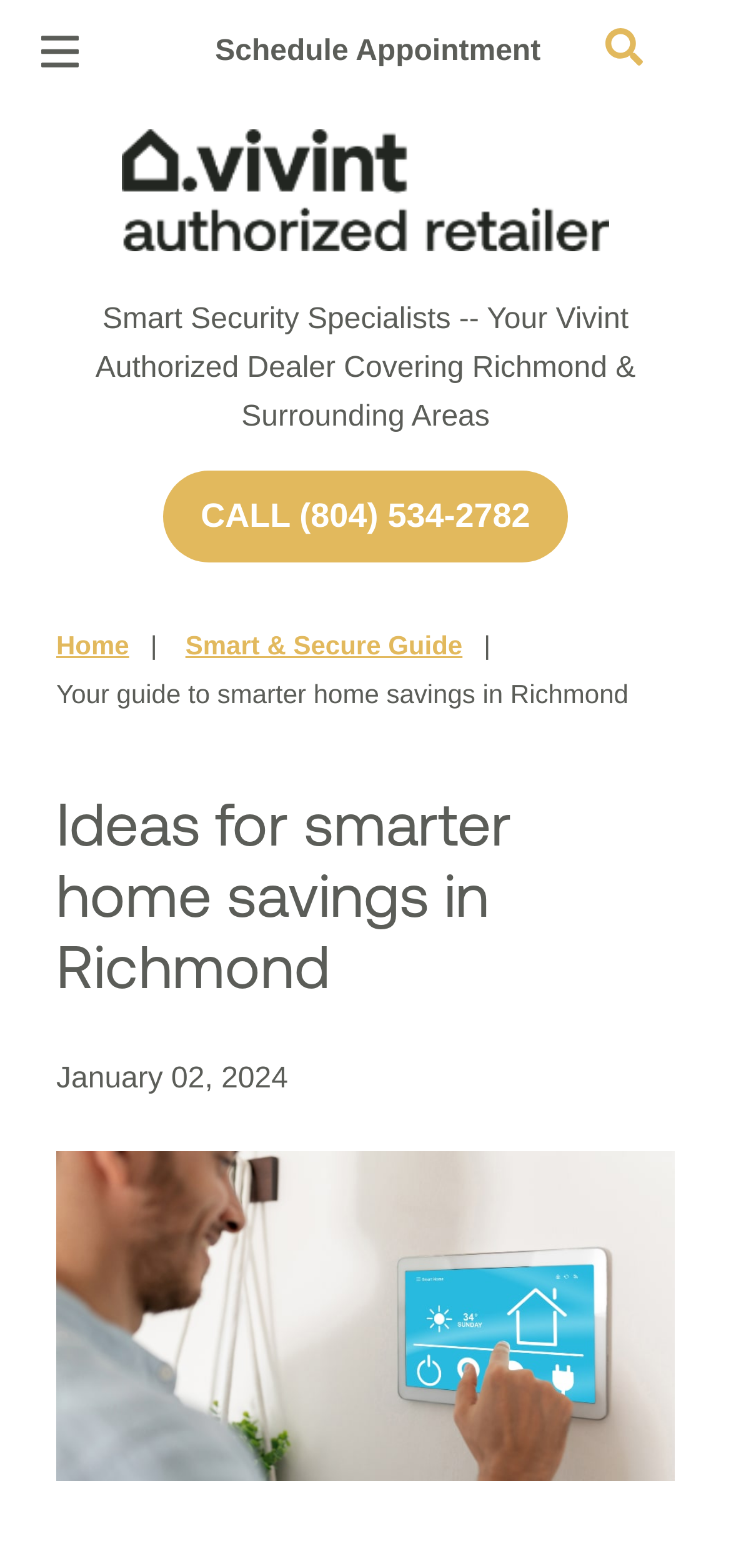Respond with a single word or phrase:
What is the city and state where Vivint services are available?

Richmond, VA